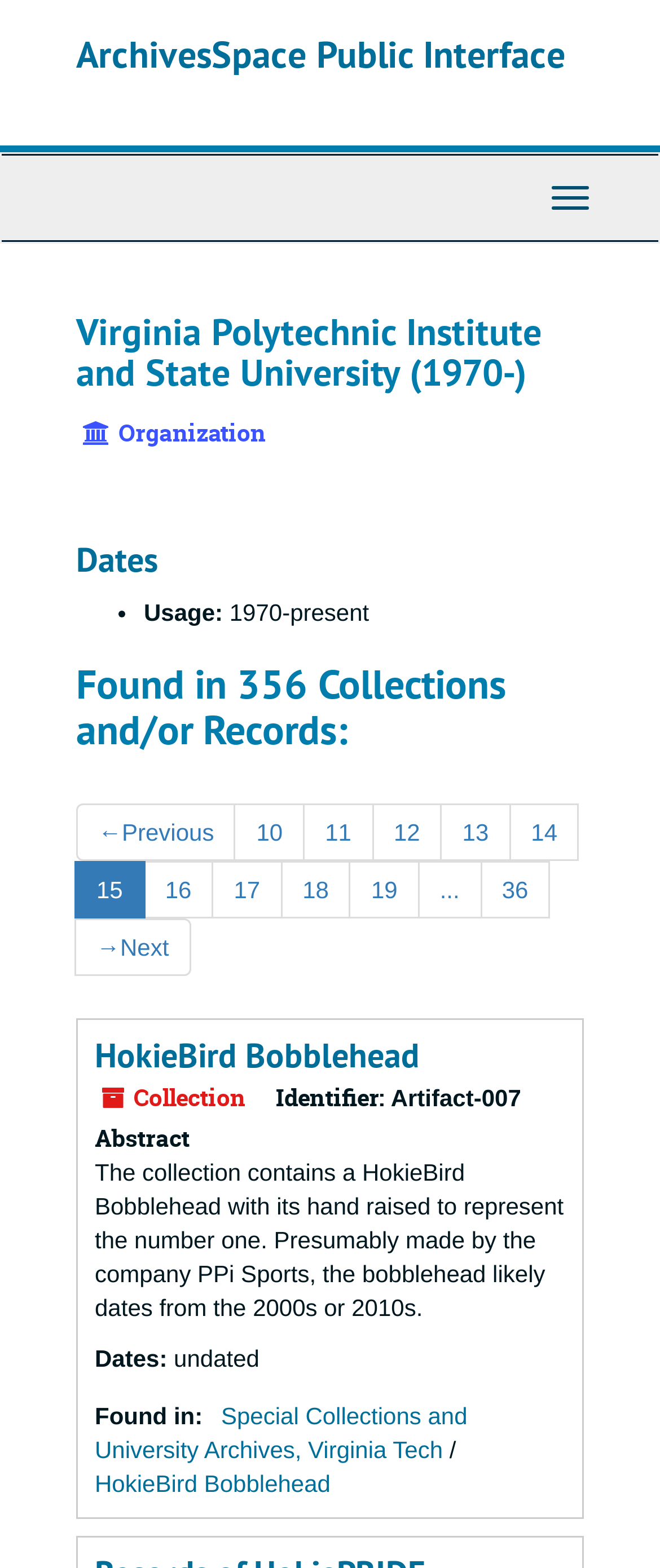Analyze the image and deliver a detailed answer to the question: How many collections and/or records are found?

I found the answer by looking at the heading element with the text 'Found in 356 Collections and/or Records:' which is located in the middle of the webpage.